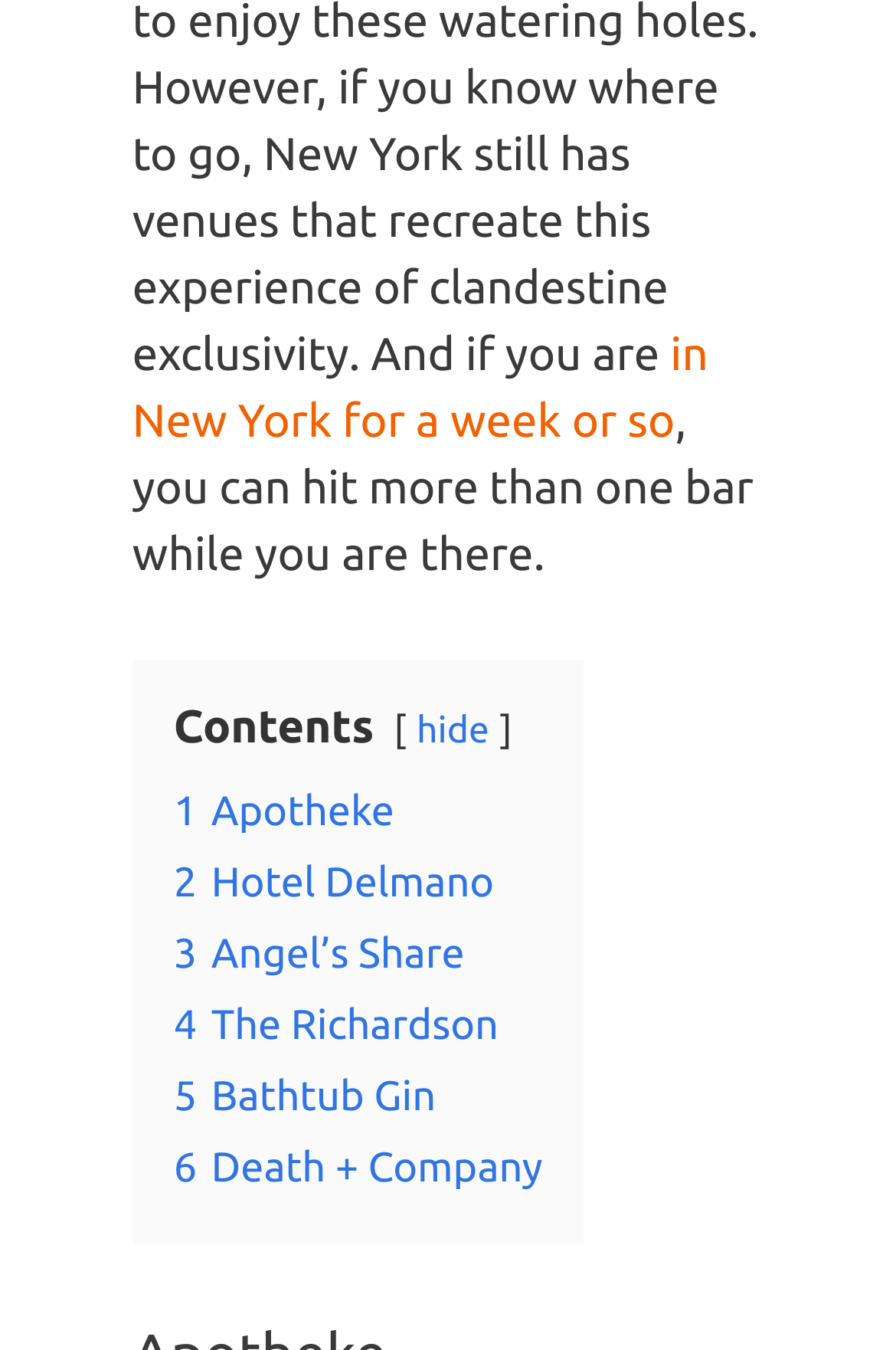What is the order of the bars listed?
Using the details from the image, give an elaborate explanation to answer the question.

The order of the bars can be determined by their vertical positions on the webpage, which can be inferred from their y1 and y2 coordinates. The order is Apotheke, Hotel Delmano, Angel's Share, The Richardson, Bathtub Gin, and Death + Company.